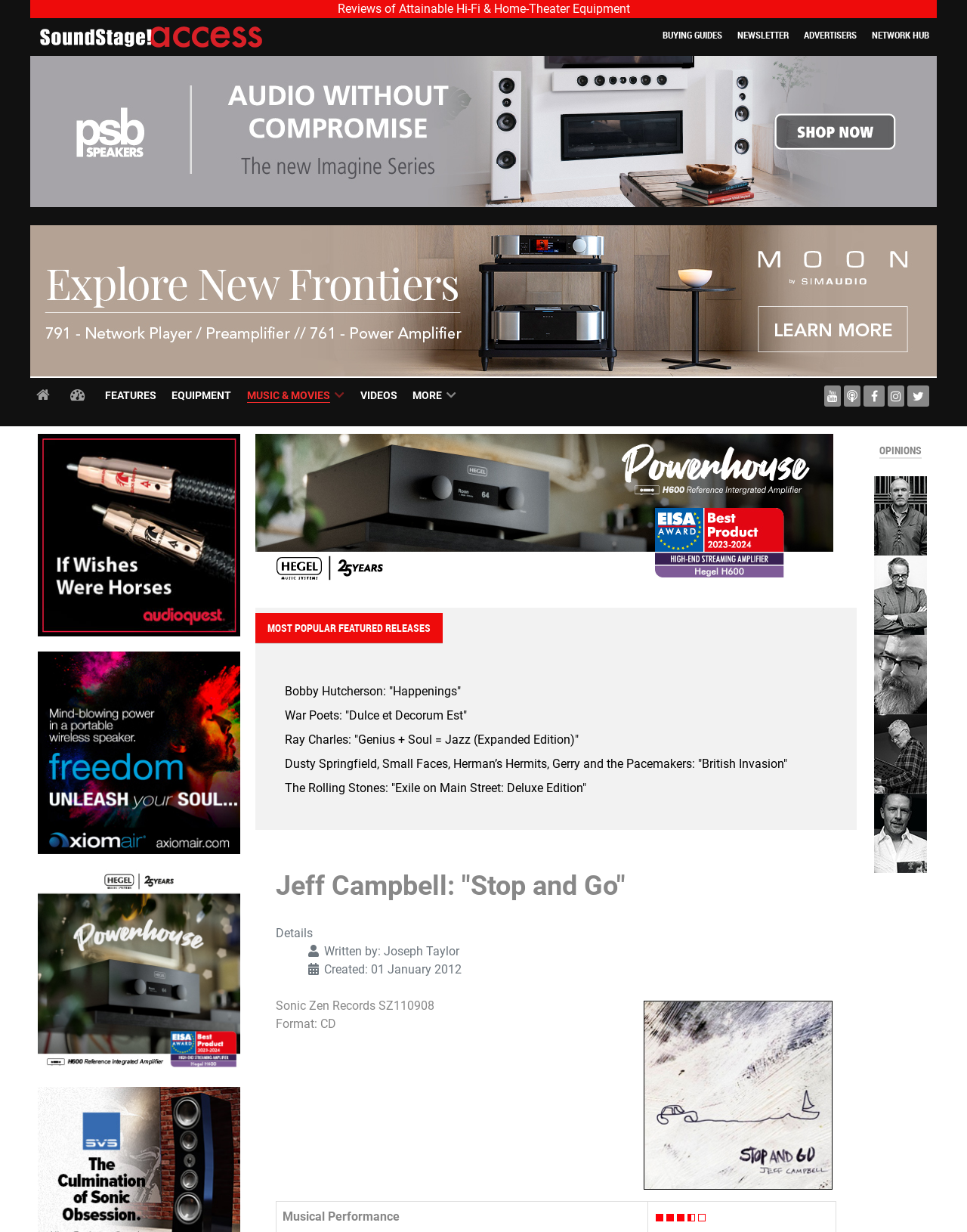From the webpage screenshot, identify the region described by title="270x270 Hegel H600 (20231101)". Provide the bounding box coordinates as (top-left x, top-left y, bottom-right x, bottom-right y), with each value being a floating point number between 0 and 1.

[0.039, 0.781, 0.248, 0.793]